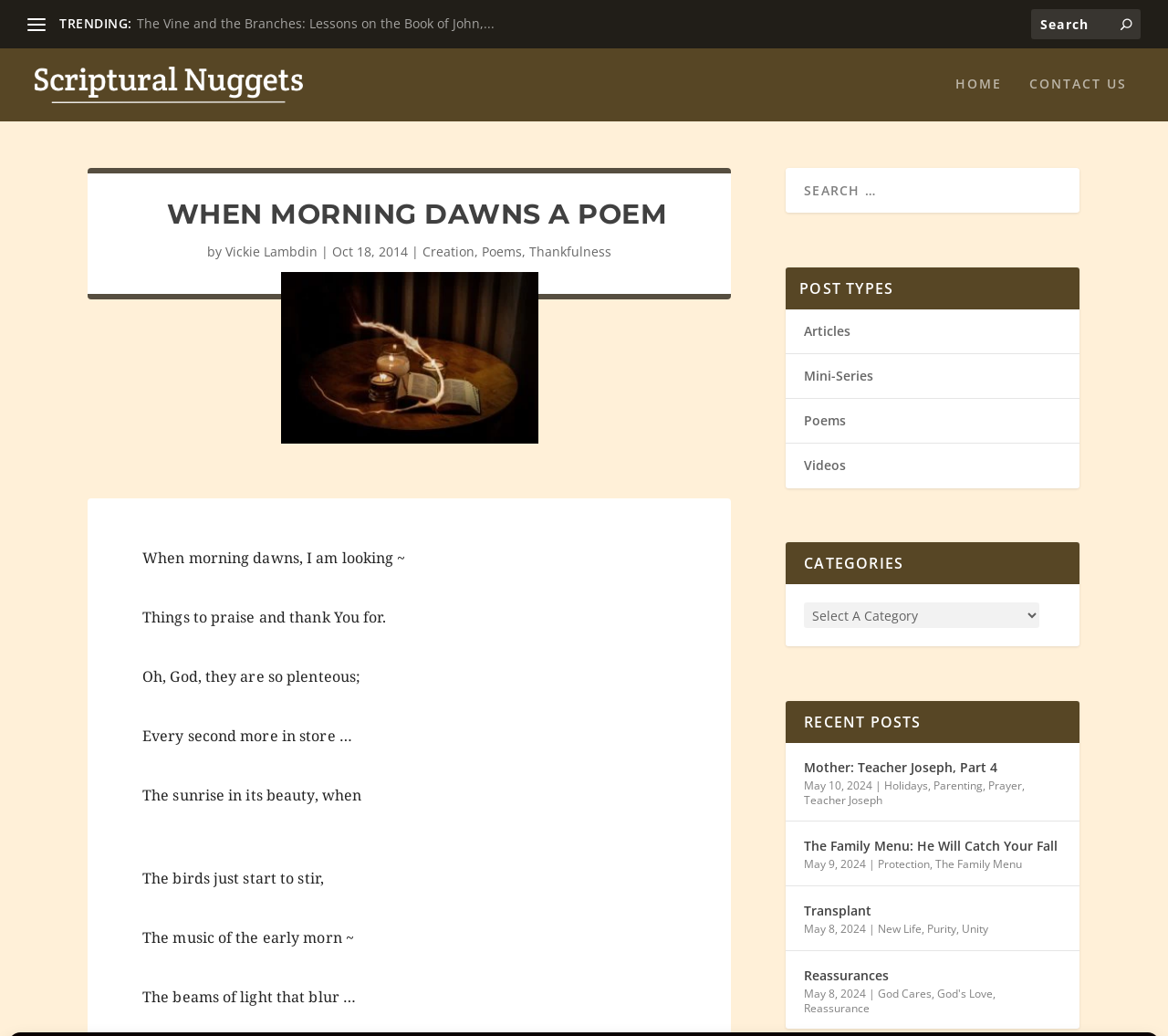Please identify the bounding box coordinates for the region that you need to click to follow this instruction: "Visit the 'HOME' page".

[0.818, 0.074, 0.858, 0.117]